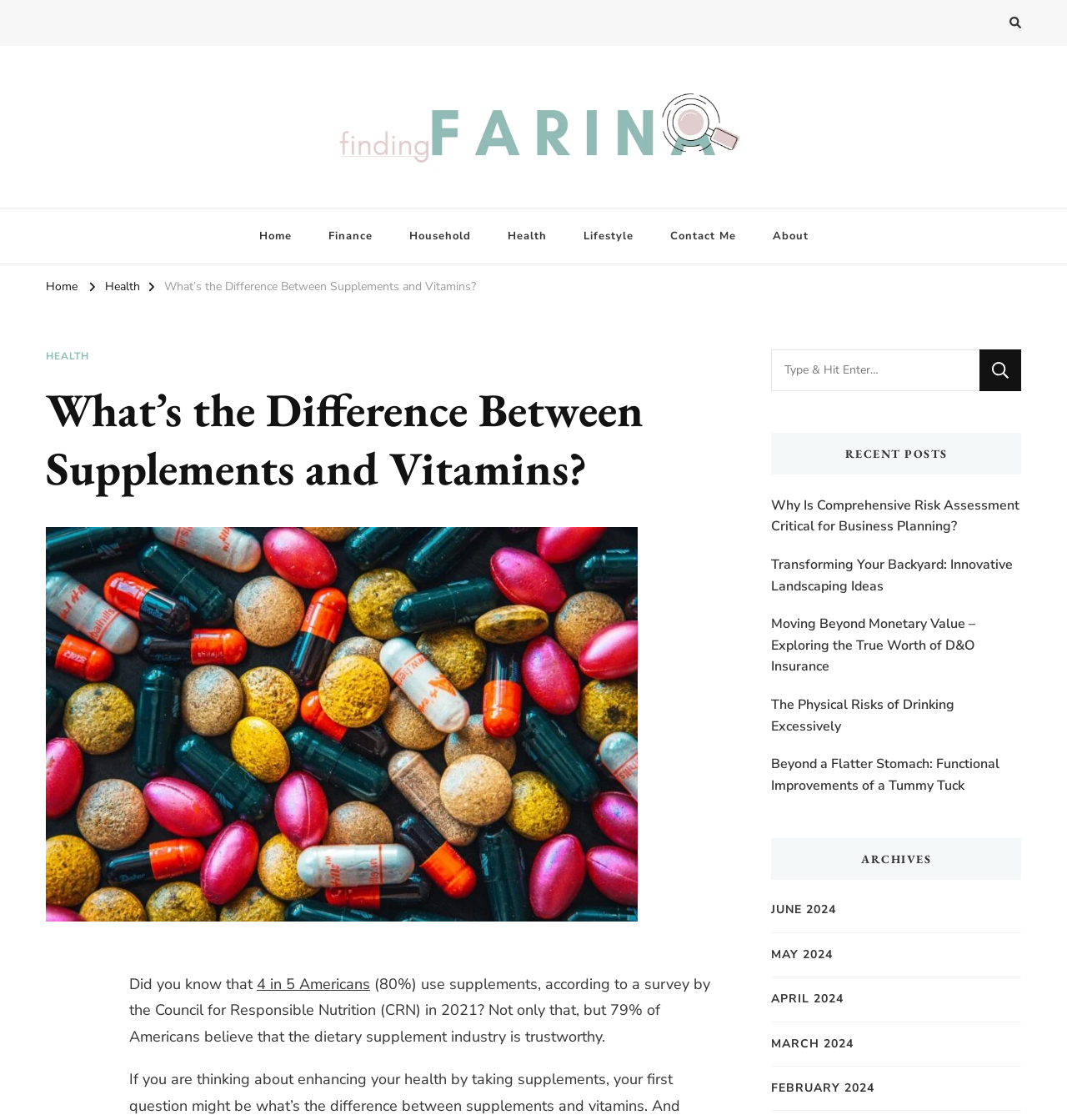Could you find the bounding box coordinates of the clickable area to complete this instruction: "Explore recent posts"?

[0.723, 0.386, 0.957, 0.424]